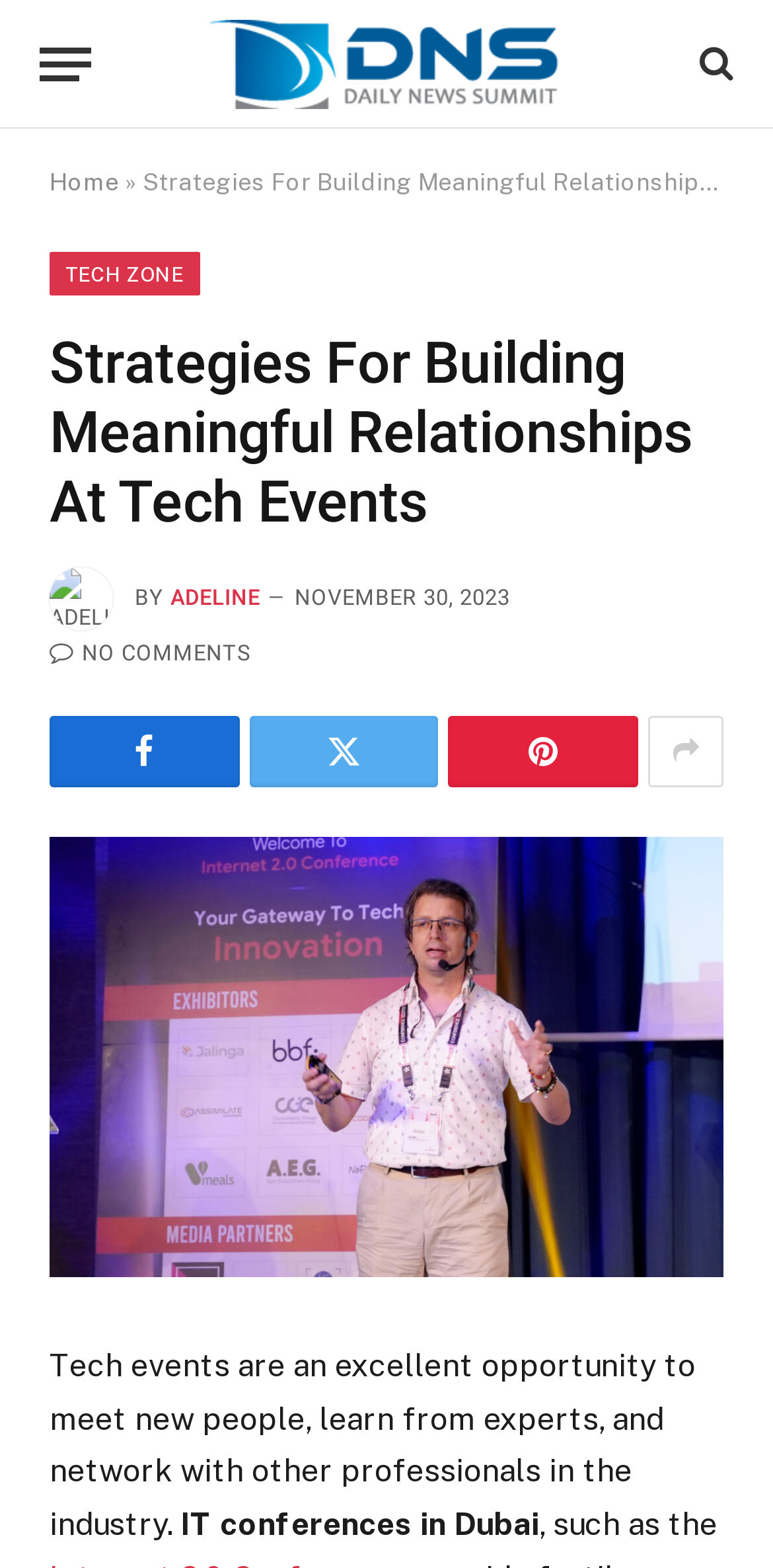What is the author of the article 'Strategies For Building Meaningful Relationships At Tech Events'?
Look at the image and provide a detailed response to the question.

I found the heading element 'Strategies For Building Meaningful Relationships At Tech Events' and then looked for the nearby link element with the text 'ADELINE', which I assume is the author of the article.